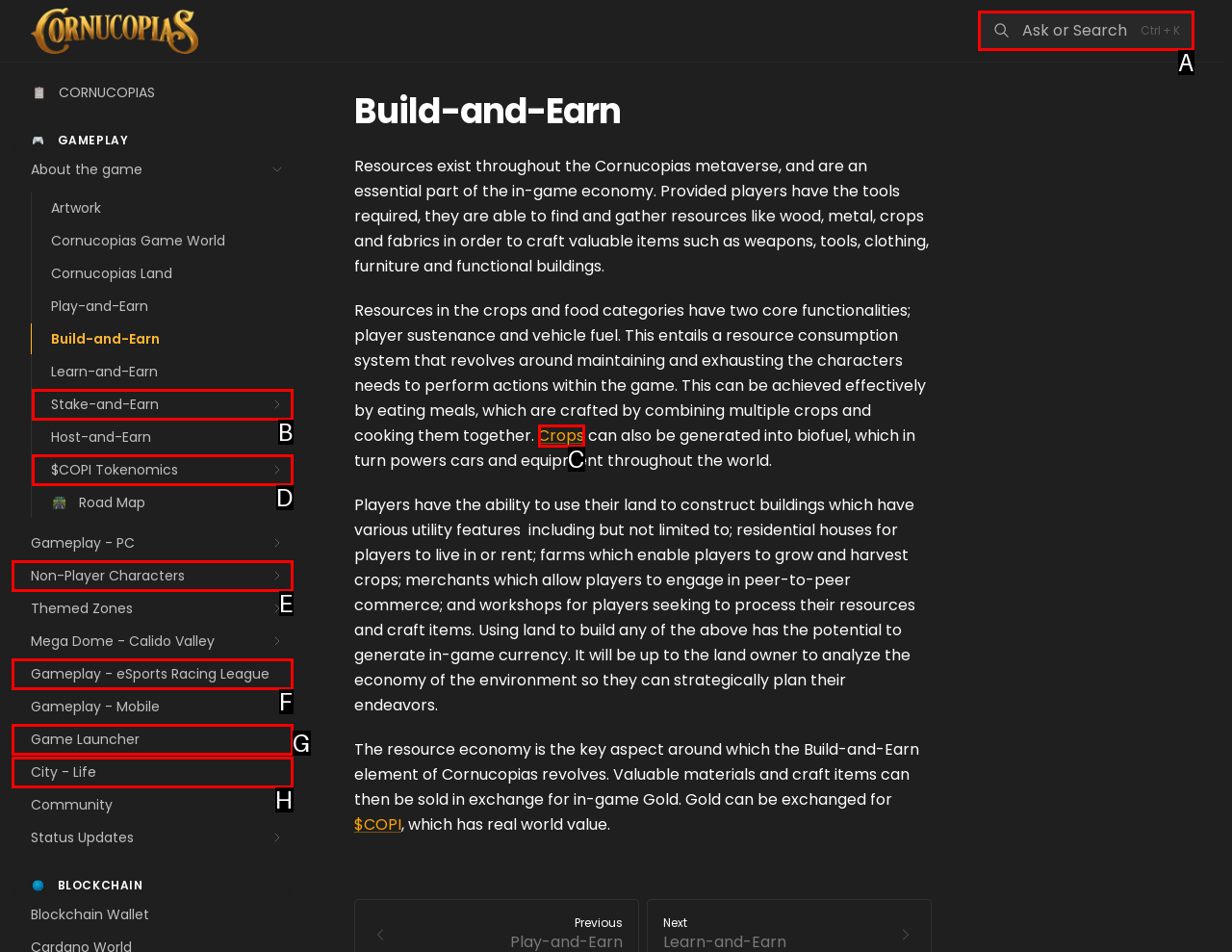Identify the correct lettered option to click in order to perform this task: Click the Search button. Respond with the letter.

A